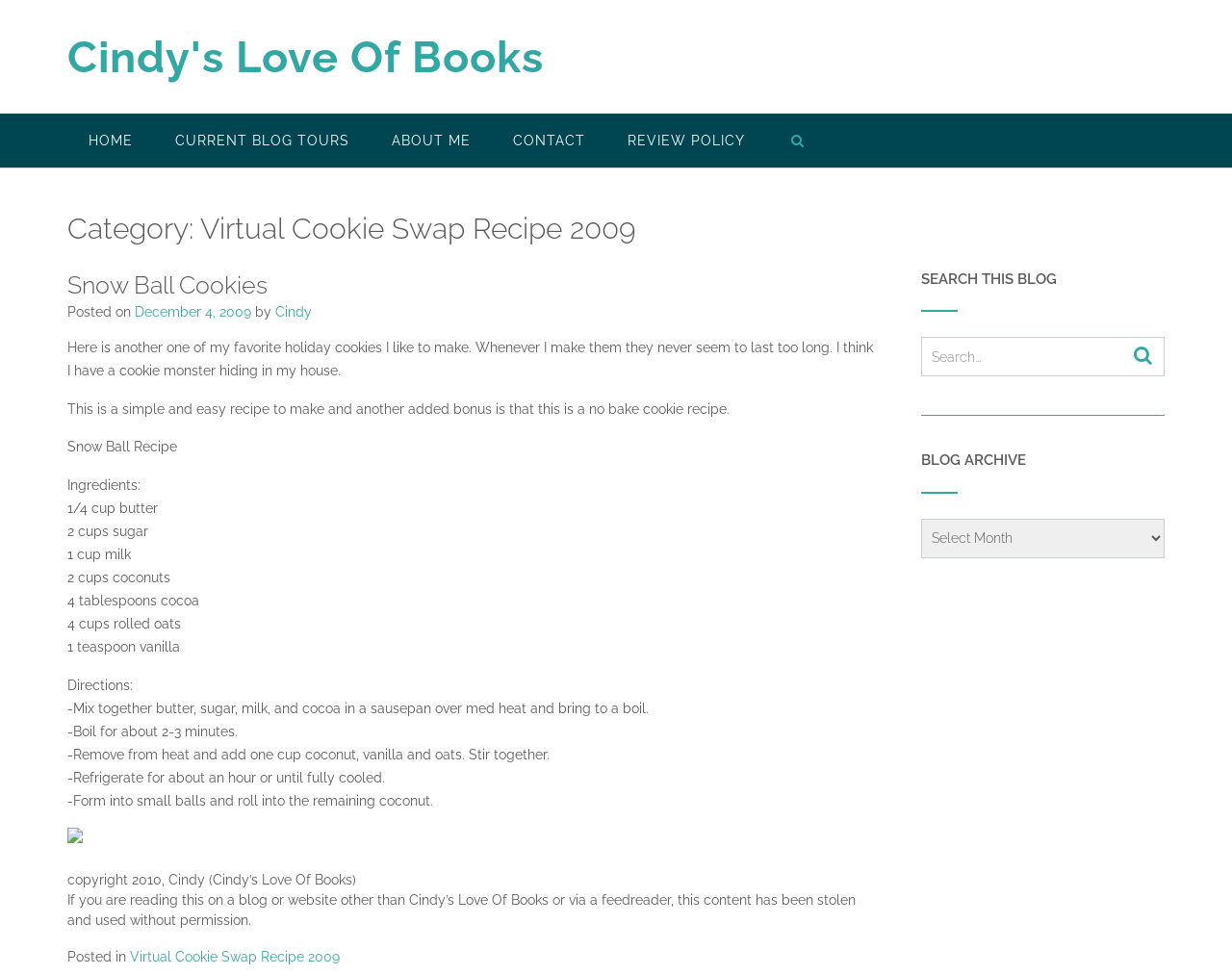Identify the bounding box of the HTML element described here: "Current Blog Tours". Provide the coordinates as four float numbers between 0 and 1: [left, top, right, bottom].

[0.125, 0.116, 0.301, 0.171]